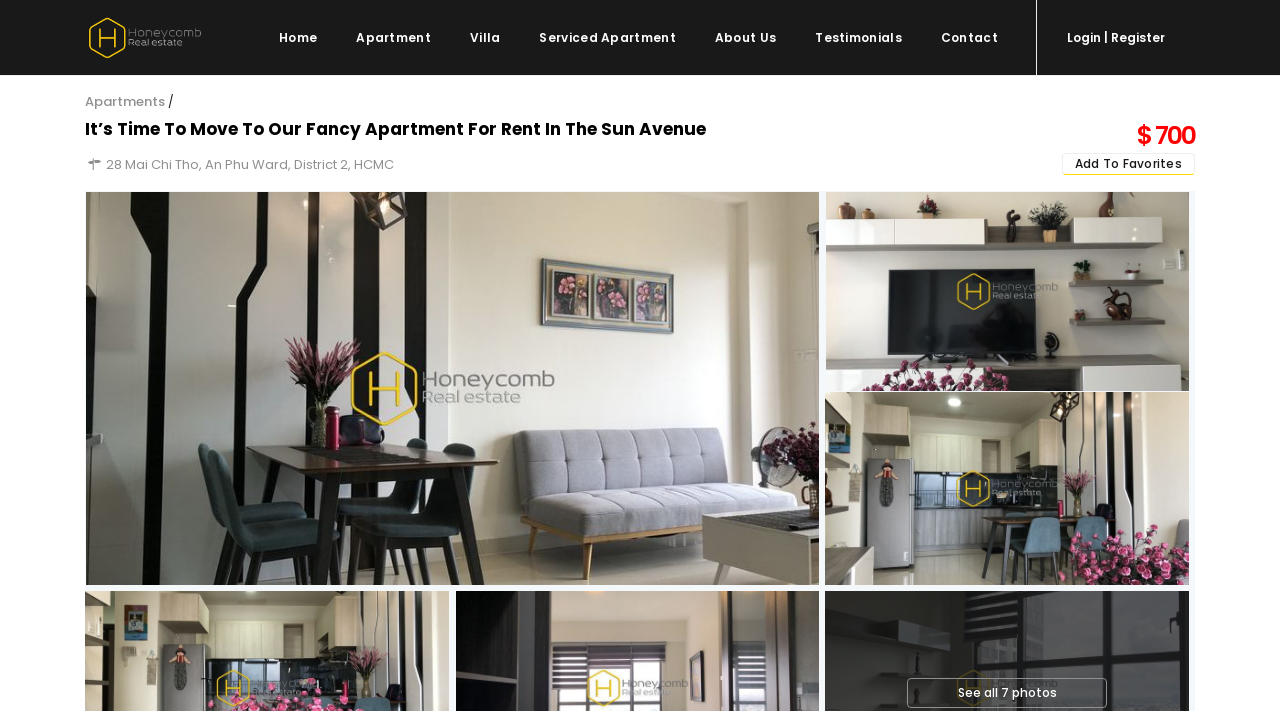Provide a thorough and detailed response to the question by examining the image: 
How many photos are available for this apartment?

I found the number of photos available for this apartment by looking at the static text element that contains the photo count information, which is located at the bottom-right corner of the webpage, with a bounding box coordinate of [0.748, 0.962, 0.825, 0.986]. The text content of this element is 'See all 7 photos'.